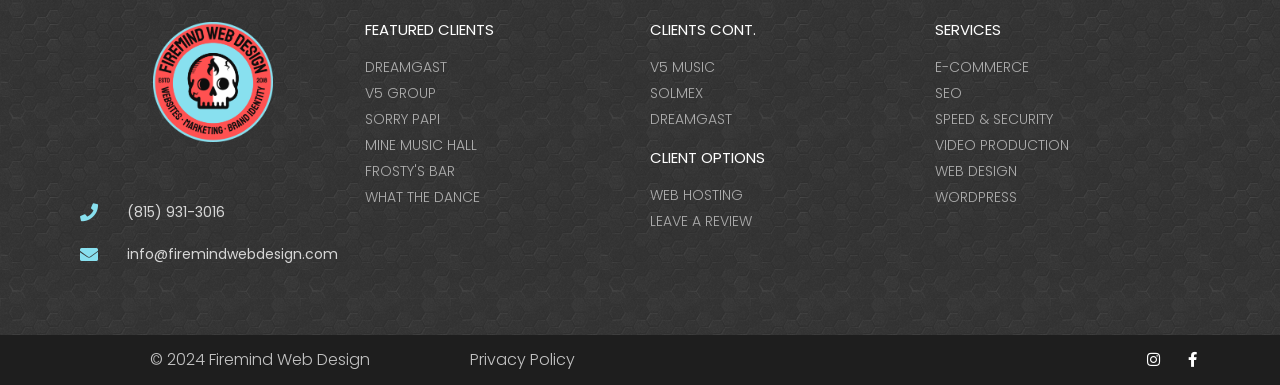Determine the bounding box coordinates for the area that should be clicked to carry out the following instruction: "Contact us by phone".

[0.062, 0.524, 0.27, 0.578]